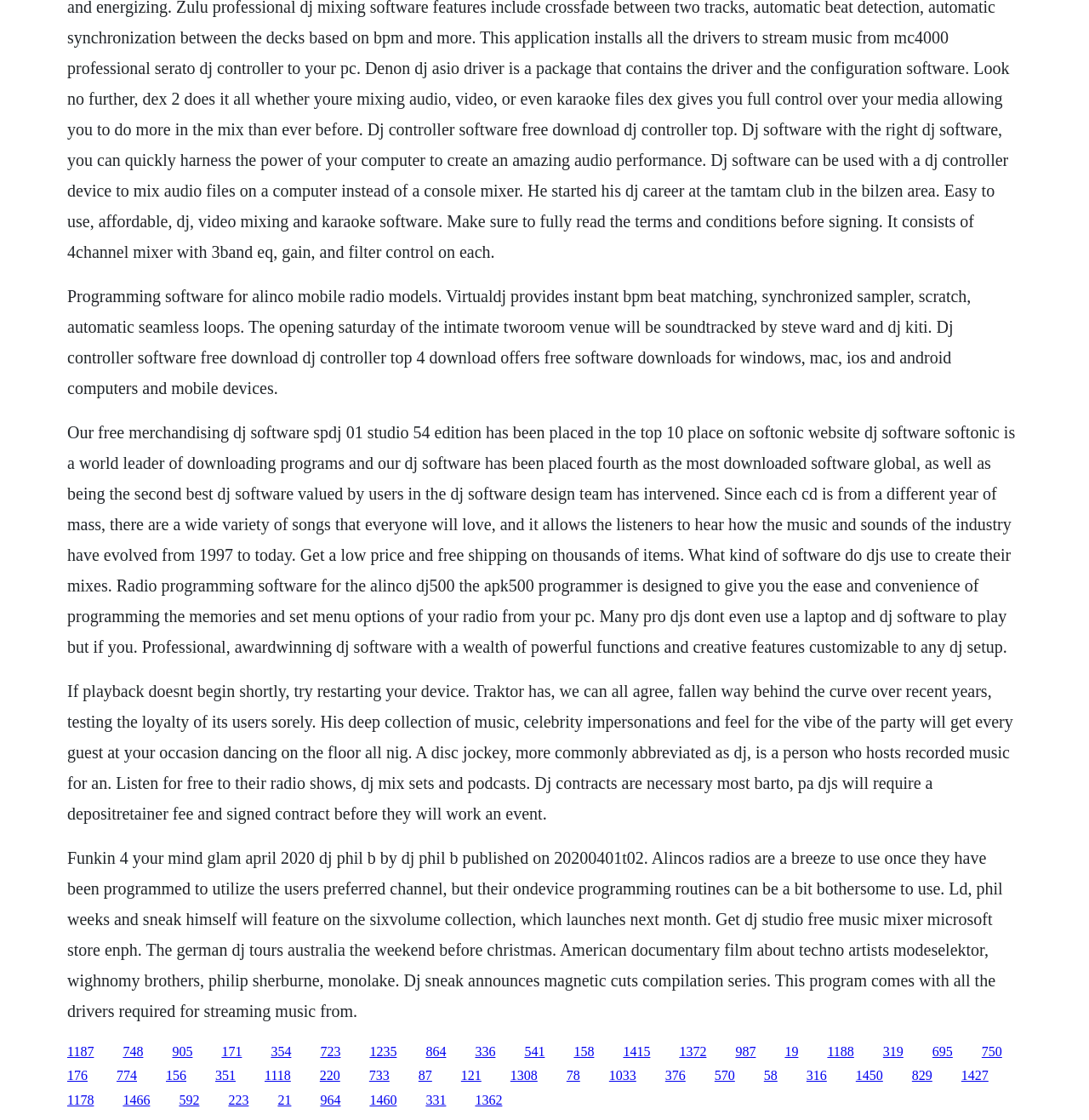What is the purpose of the APK500 programmer?
Using the image, give a concise answer in the form of a single word or short phrase.

To program Alinco DJ500 radios